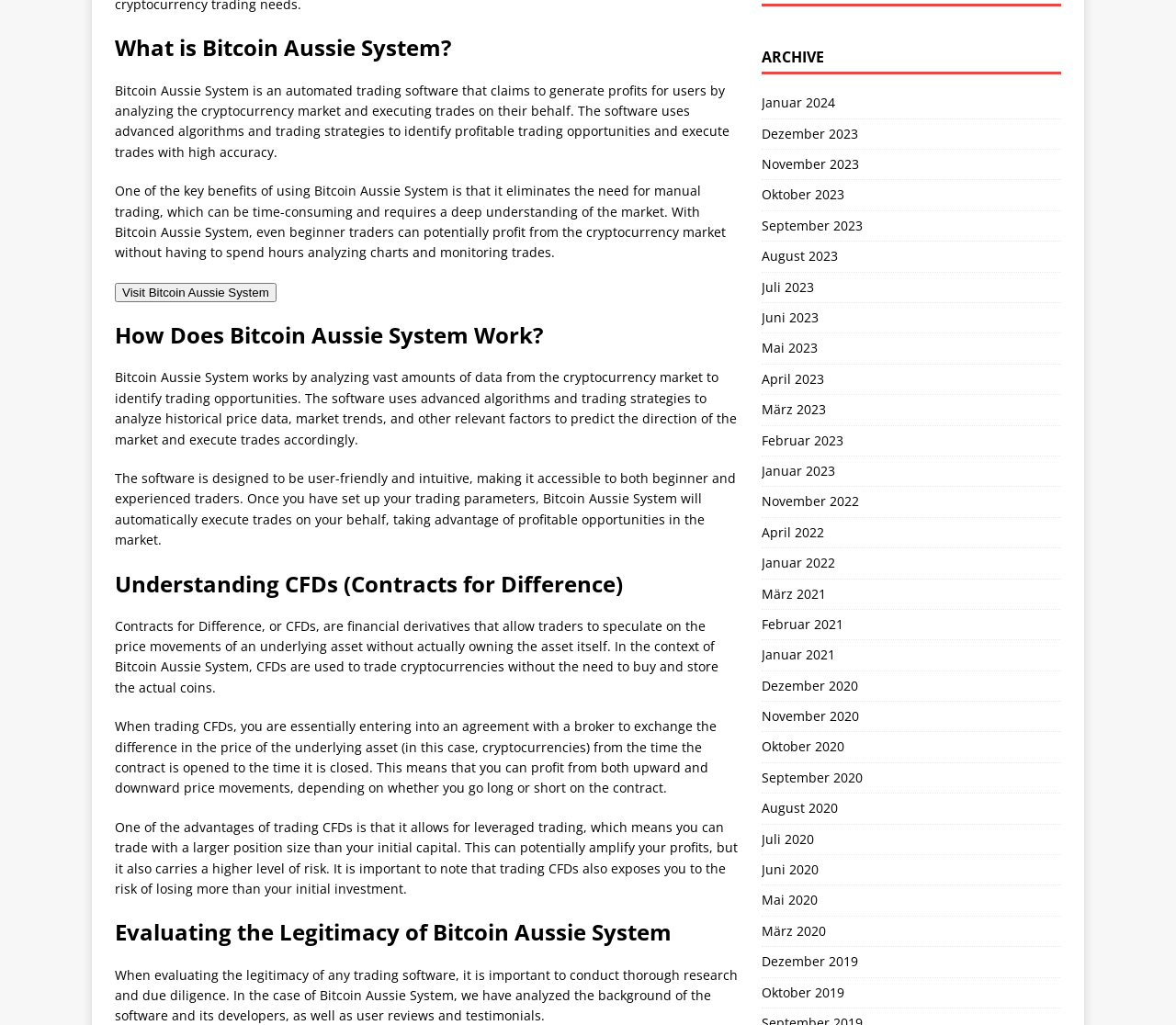Locate the UI element described by Visit Bitcoin Aussie System in the provided webpage screenshot. Return the bounding box coordinates in the format (top-left x, top-left y, bottom-right x, bottom-right y), ensuring all values are between 0 and 1.

[0.098, 0.276, 0.235, 0.295]